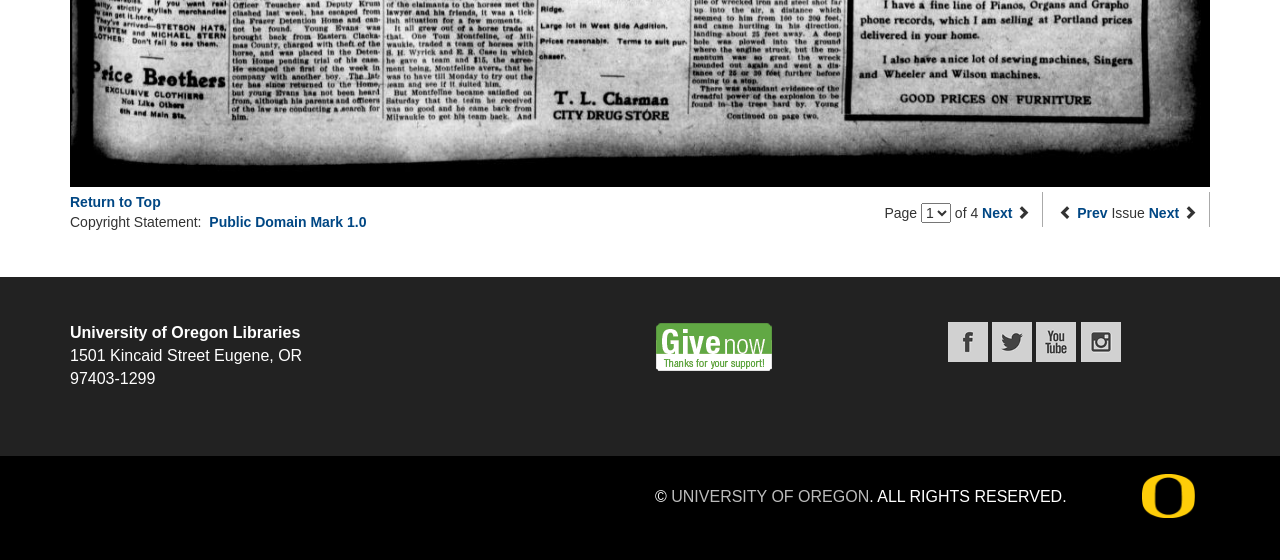What is the copyright statement? Based on the image, give a response in one word or a short phrase.

Copyright Statement: Public Domain Mark 1.0